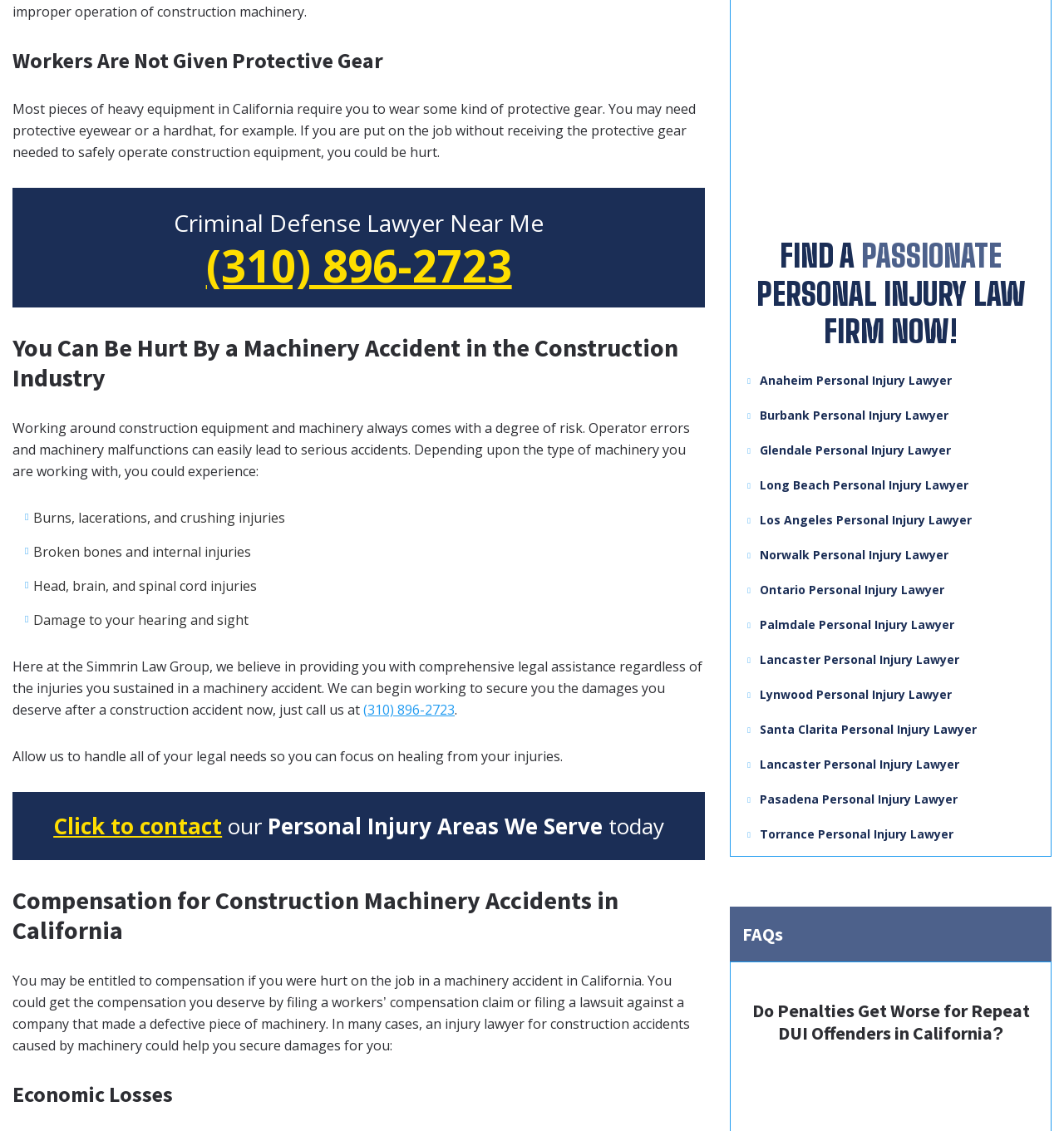What is the phone number to contact the Simmrin Law Group?
Utilize the information in the image to give a detailed answer to the question.

I found the phone number by looking at the links on the webpage, specifically the one that says '(310) 896-2723' which is located at the bottom of the page.